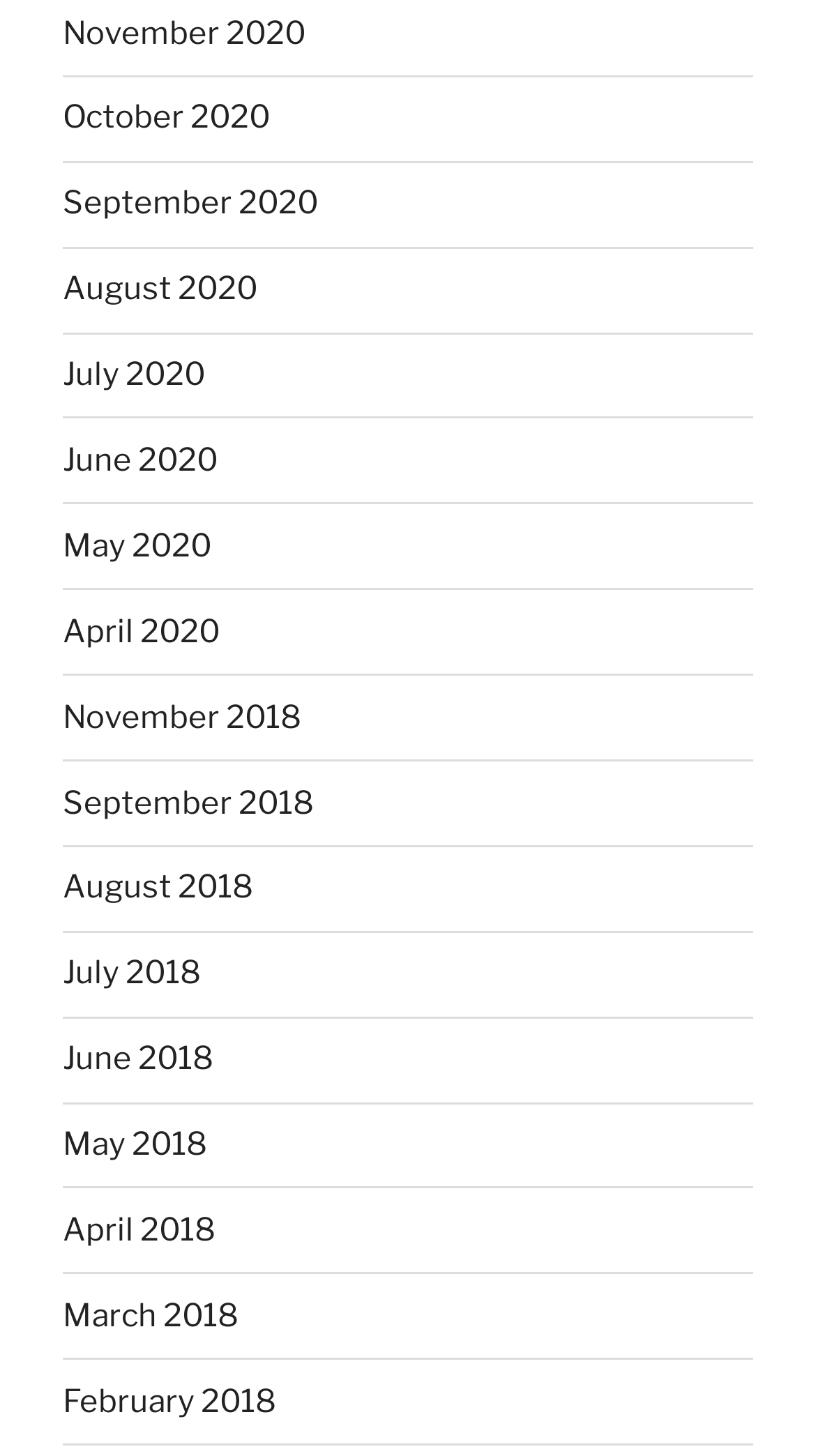What is the earliest month listed?
Provide a one-word or short-phrase answer based on the image.

April 2018